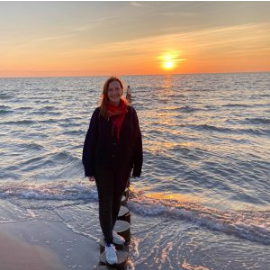Describe all the elements in the image with great detail.

A serene beach scene captured at sunset, featuring a woman standing on the sandy shore. She wears comfortable, casual attire consisting of dark pants and a cozy sweater, accented by a bright red scarf that adds a pop of color to the scene. The sun sets on the horizon, casting a warm orange and golden glow over the tranquil waters, which gently lap at the shore. The soft waves reflect the fading light, creating a peaceful, picturesque moment by the sea. The image evokes a sense of calm and connection to nature, highlighting the beauty of a quiet evening on the beach.